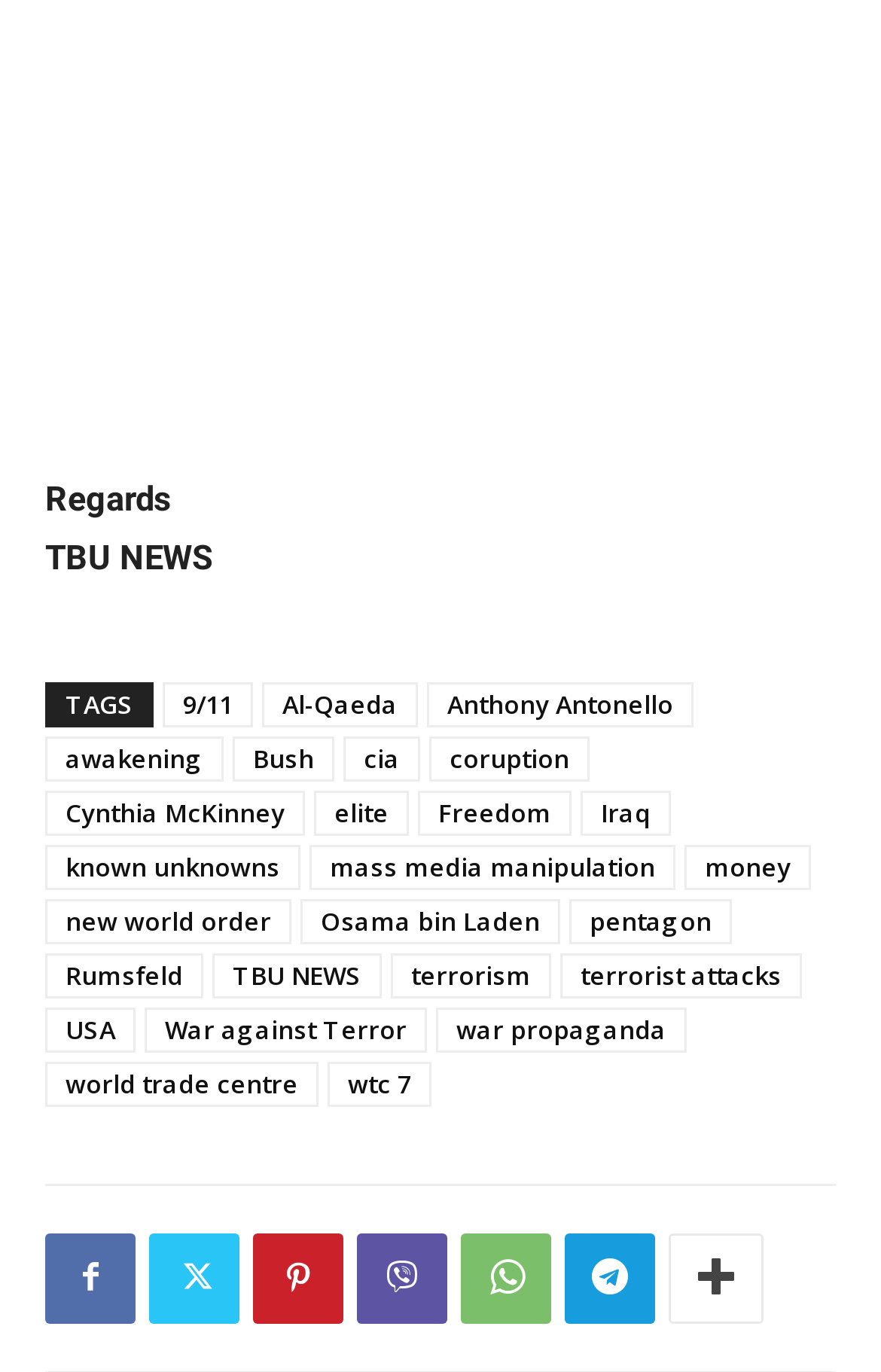Based on the element description Skip to main content, identify the bounding box coordinates for the UI element. The coordinates should be in the format (top-left x, top-left y, bottom-right x, bottom-right y) and within the 0 to 1 range.

None